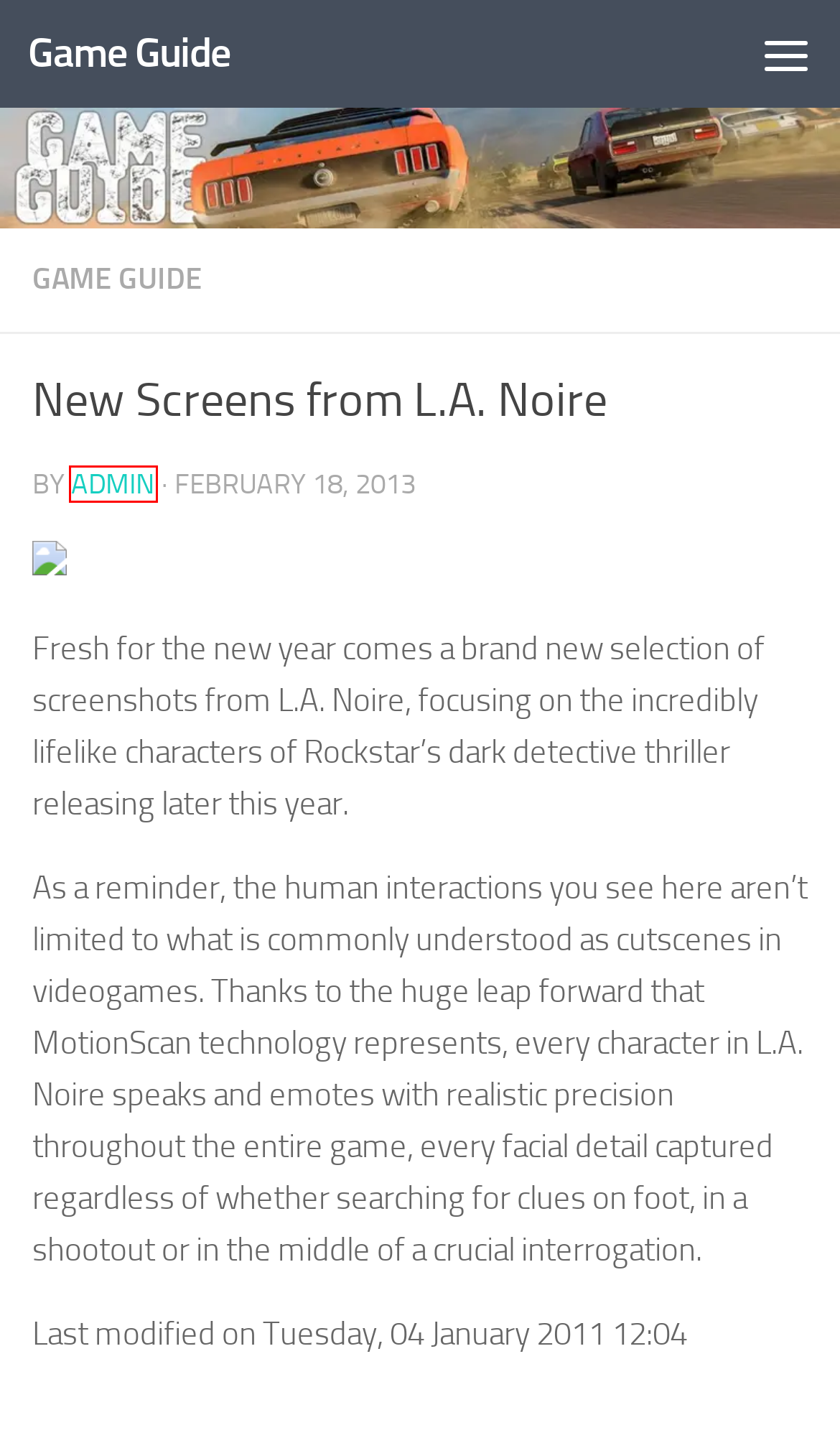Look at the screenshot of a webpage that includes a red bounding box around a UI element. Select the most appropriate webpage description that matches the page seen after clicking the highlighted element. Here are the candidates:
A. GT5: A Game With 1031 Cars – Game Guide
B. DVD: Alita Battle Angel – Game Guide
C. Game Guide  – New Zealand's #1 Game Guide Site
D. admin – Game Guide
E. Game Guide – Game Guide
F. Hueman WordPress Theme | Press Customizr
G. Gods & Monsters: E3 2019 Official World Premiere Cinematic Trailer – Game Guide
H. DVD: Us – Game Guide

D